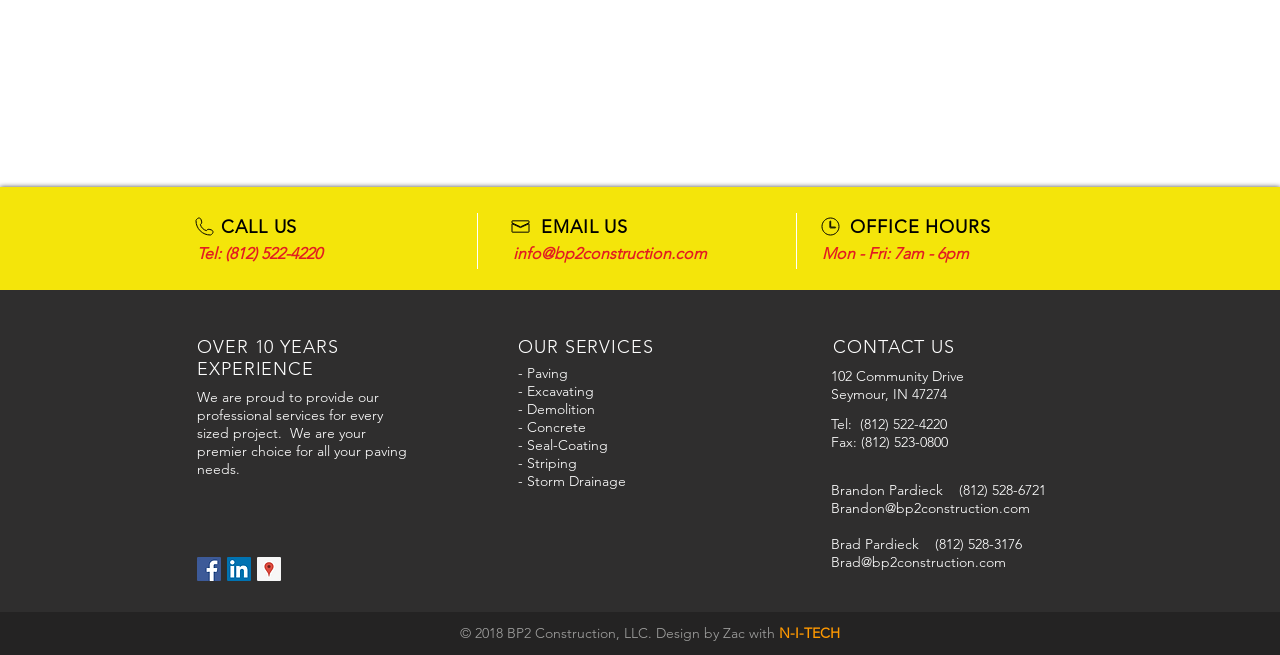Locate the bounding box for the described UI element: "aria-label="LinkedIn Social Icon"". Ensure the coordinates are four float numbers between 0 and 1, formatted as [left, top, right, bottom].

[0.177, 0.85, 0.196, 0.887]